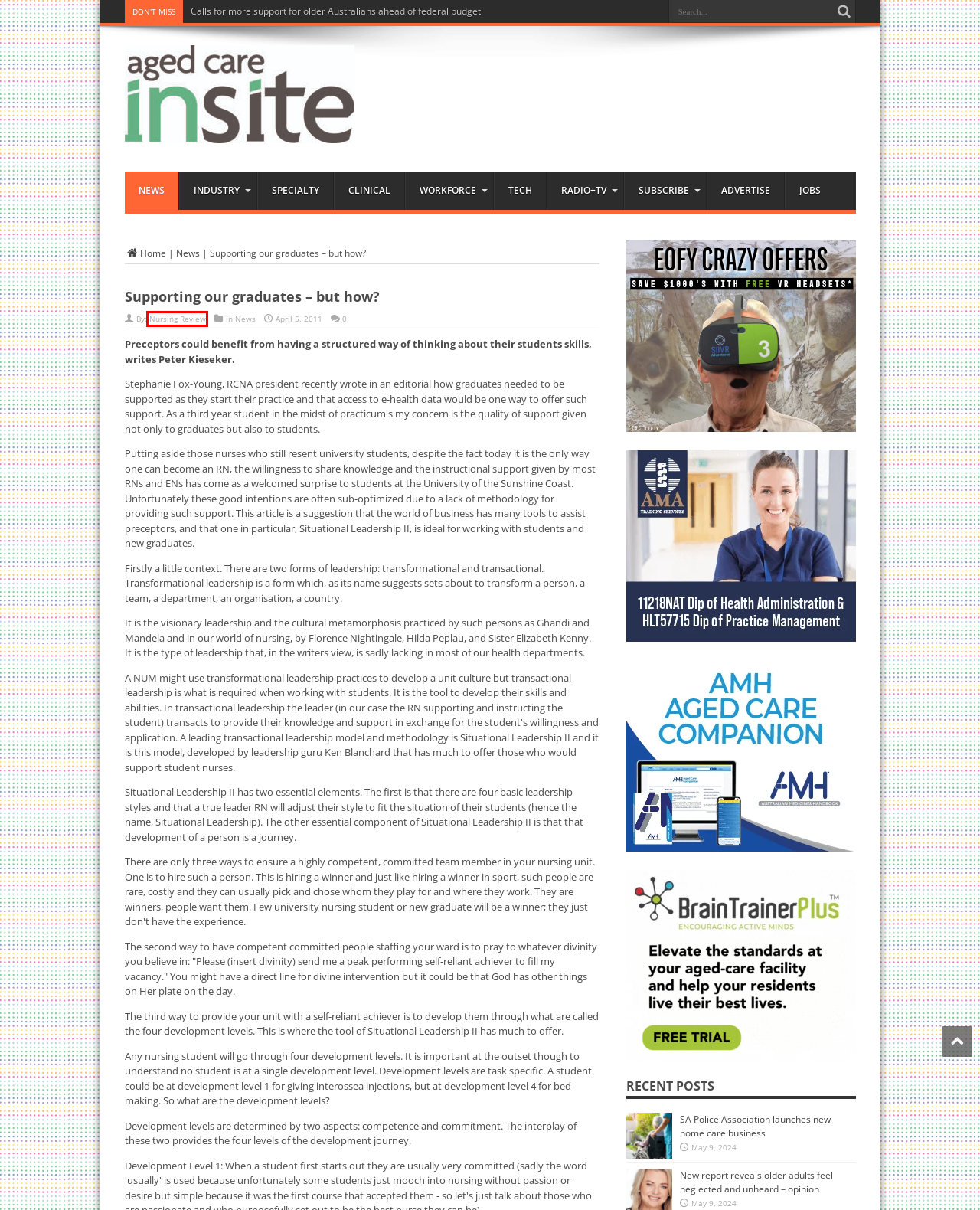Review the screenshot of a webpage that includes a red bounding box. Choose the most suitable webpage description that matches the new webpage after clicking the element within the red bounding box. Here are the candidates:
A. Plans for paramedics to do more to support palliative care patients | Aged Care Insite
B. Advertise | Aged Care Insite
C. Nursing Review | Aged Care Insite
D. Jobs | Aged Care Insite
E. Technology | Aged Care Insite
F. Workforce | Aged Care Insite
G. SA Police Association launches new home care business | Aged Care Insite
H. Industry & Reform | Aged Care Insite

C